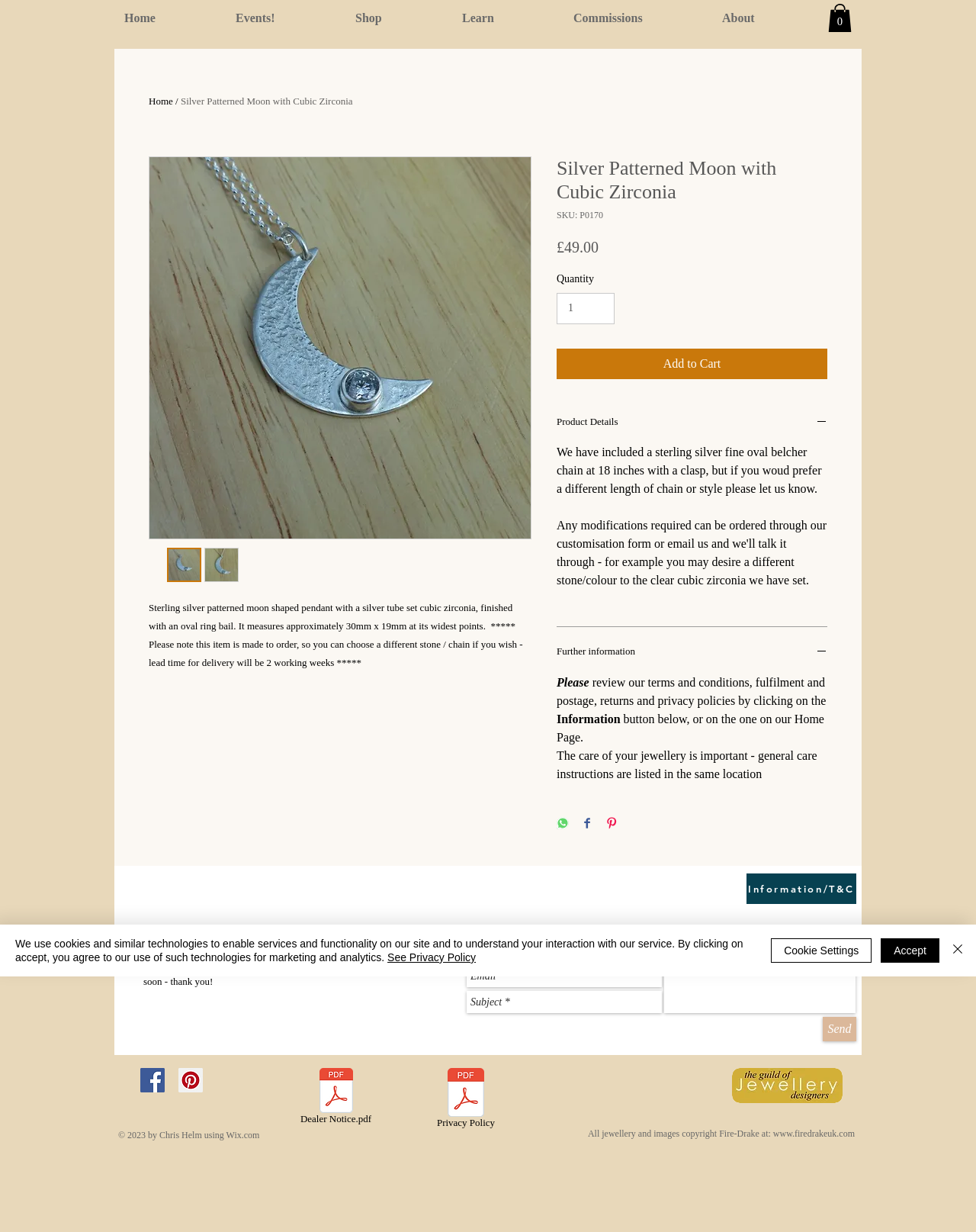Predict the bounding box coordinates for the UI element described as: "aria-label="Subject *" name="subject-*" placeholder="Subject *"". The coordinates should be four float numbers between 0 and 1, presented as [left, top, right, bottom].

[0.478, 0.805, 0.678, 0.823]